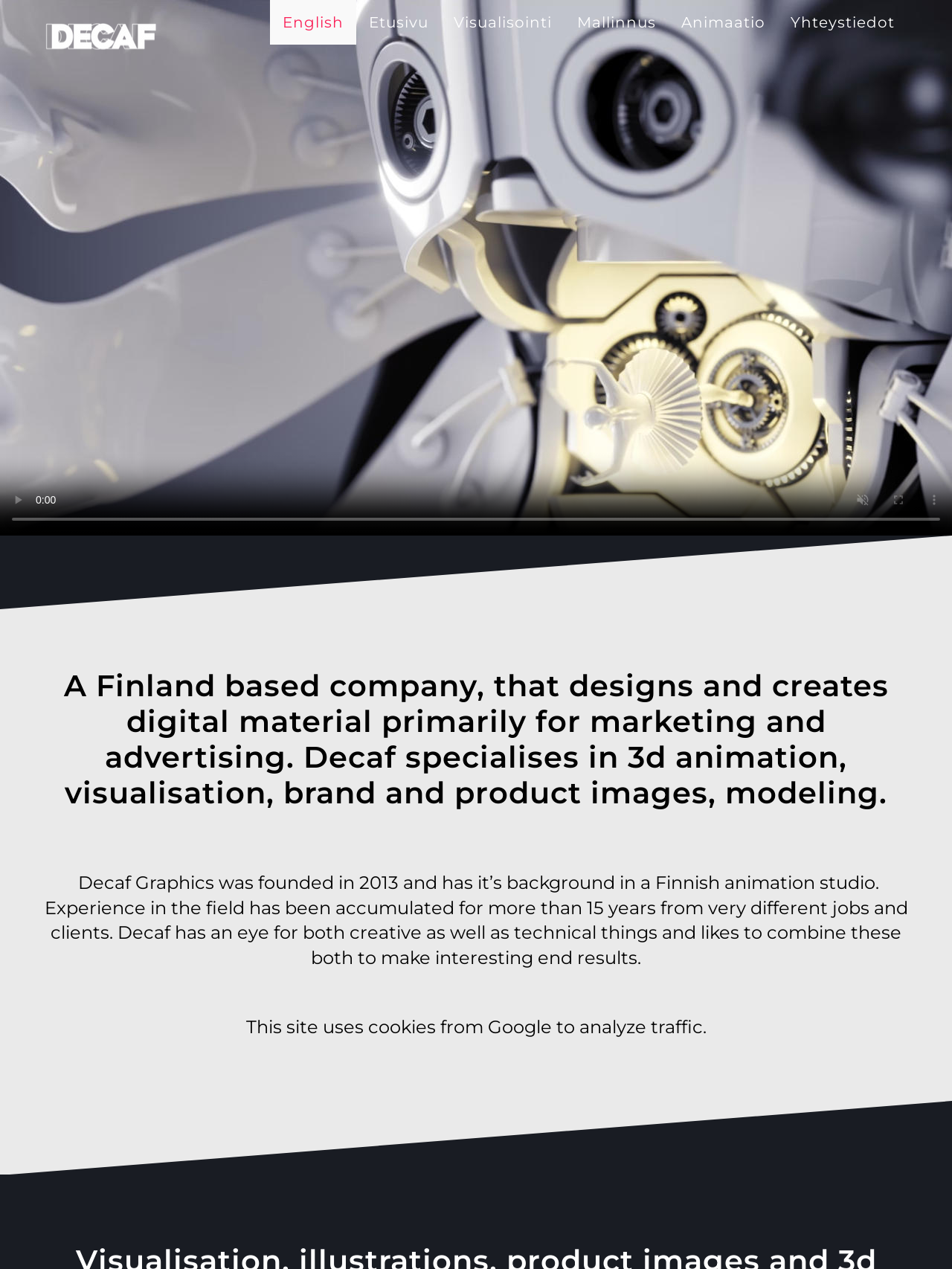What is the name of the platform that powers Decaf's website?
Please give a detailed and elaborate answer to the question based on the image.

The webpage footer contains a link to WordPress, indicating that it is the platform that powers Decaf's website.